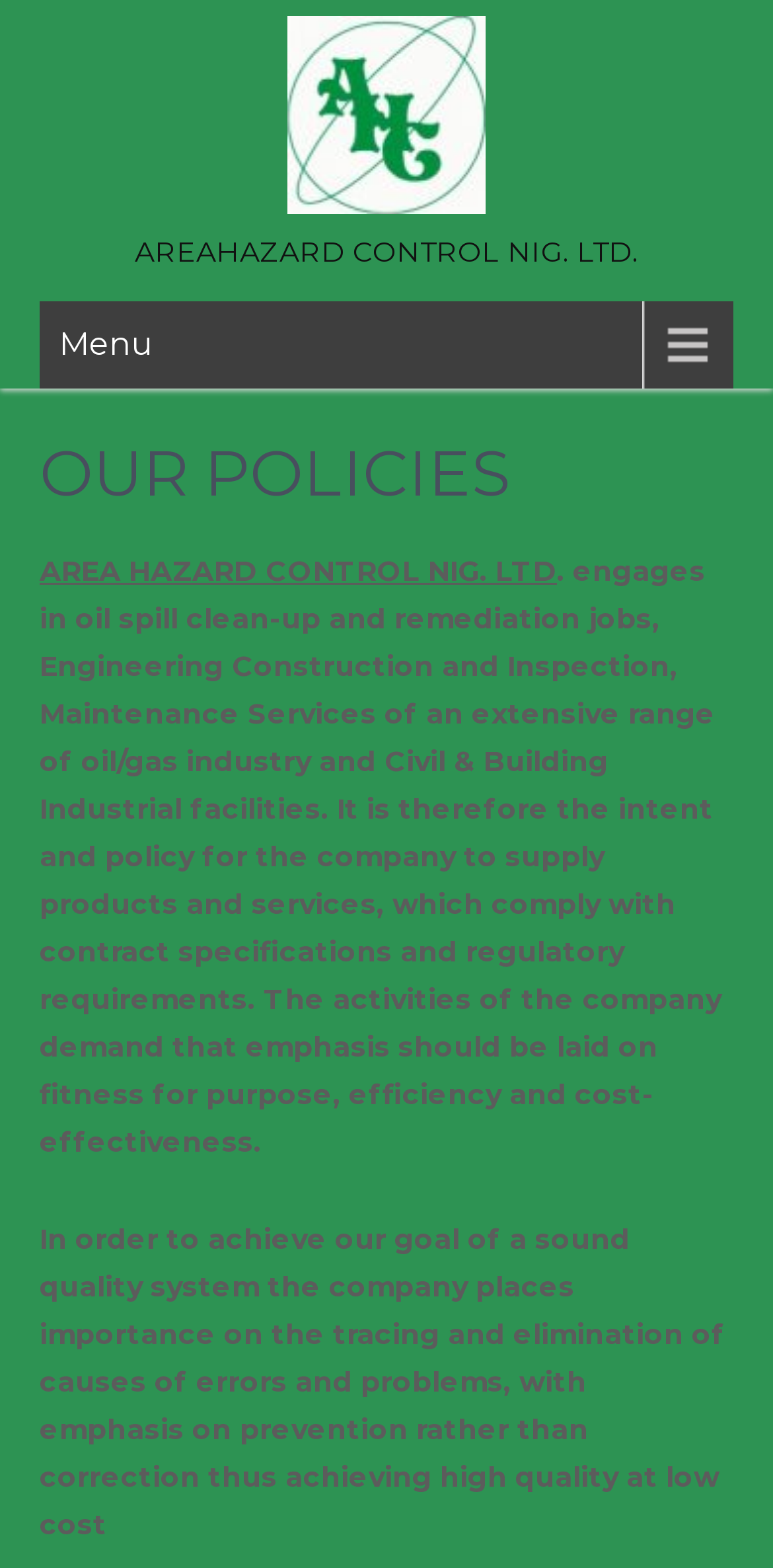Answer the question using only a single word or phrase: 
What is the company's goal?

Achieve a sound quality system